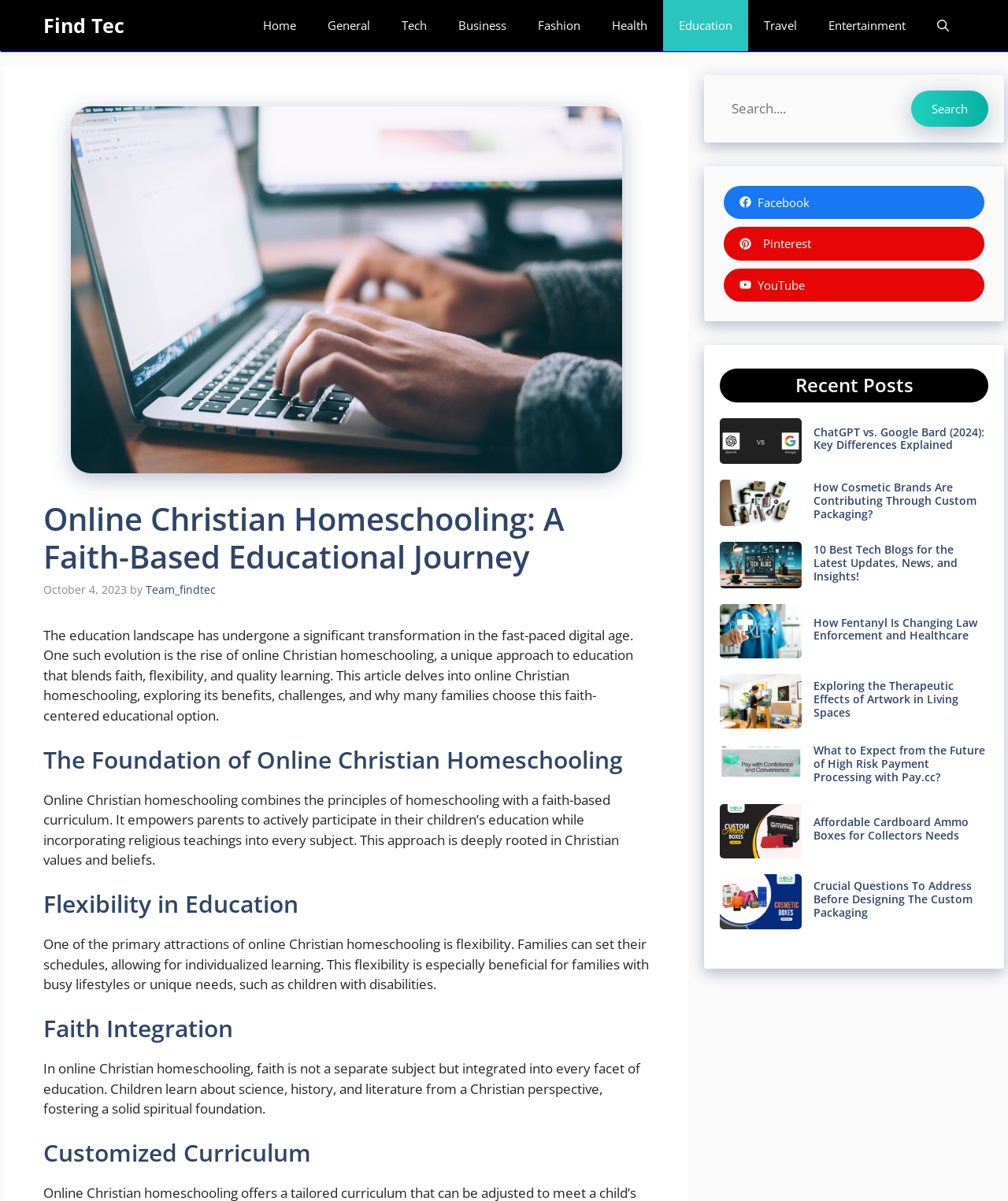What is the purpose of the search box at the top right corner of the webpage?
Examine the screenshot and reply with a single word or phrase.

Search